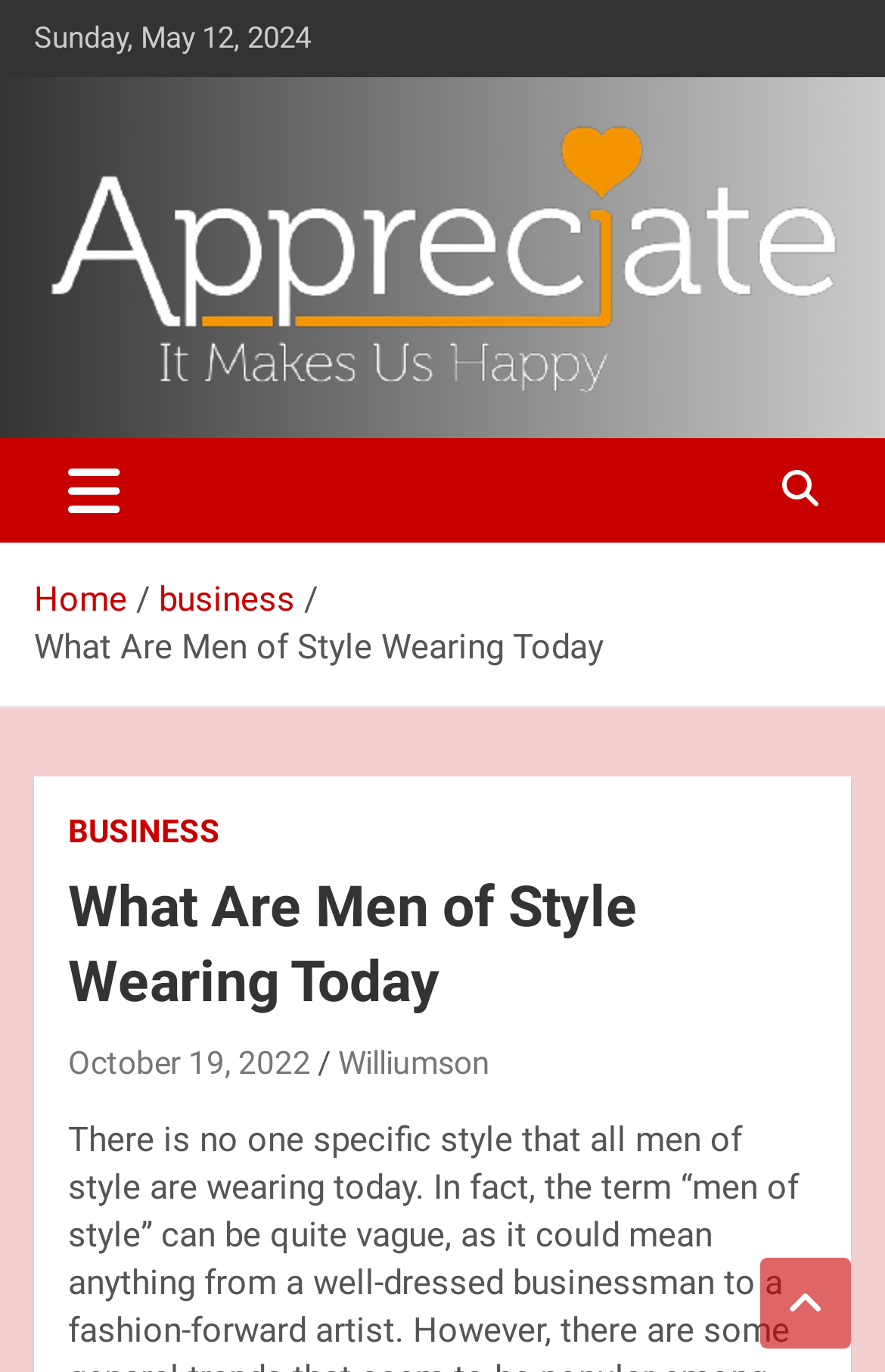When was the current article published?
Examine the image and provide an in-depth answer to the question.

I found the publication date of the current article by looking at the header section, where it is displayed as 'October 19, 2022'.